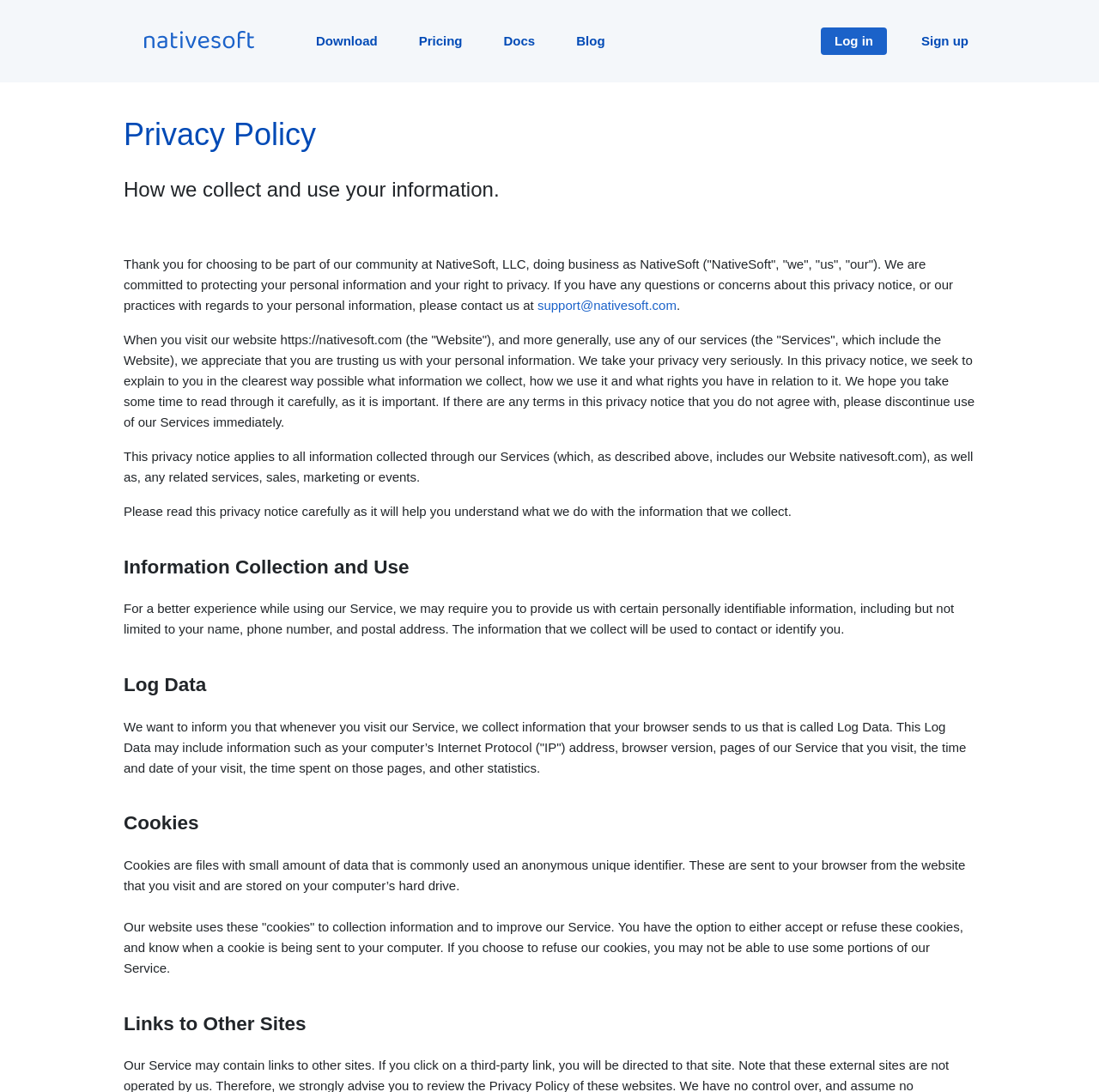Find the bounding box coordinates of the clickable element required to execute the following instruction: "Click on Log in". Provide the coordinates as four float numbers between 0 and 1, i.e., [left, top, right, bottom].

[0.747, 0.025, 0.807, 0.05]